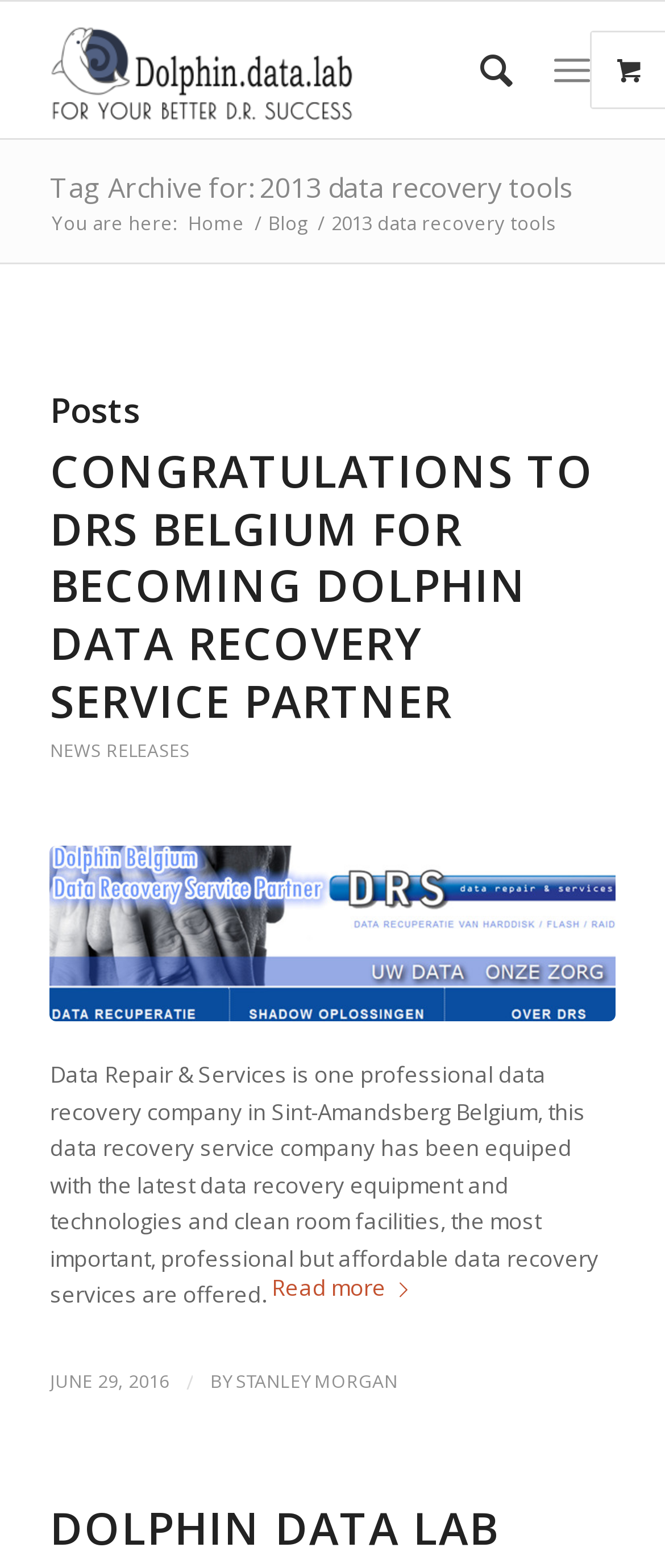Could you indicate the bounding box coordinates of the region to click in order to complete this instruction: "Read more about the data recovery service partner in Belgium".

[0.408, 0.8, 0.634, 0.842]